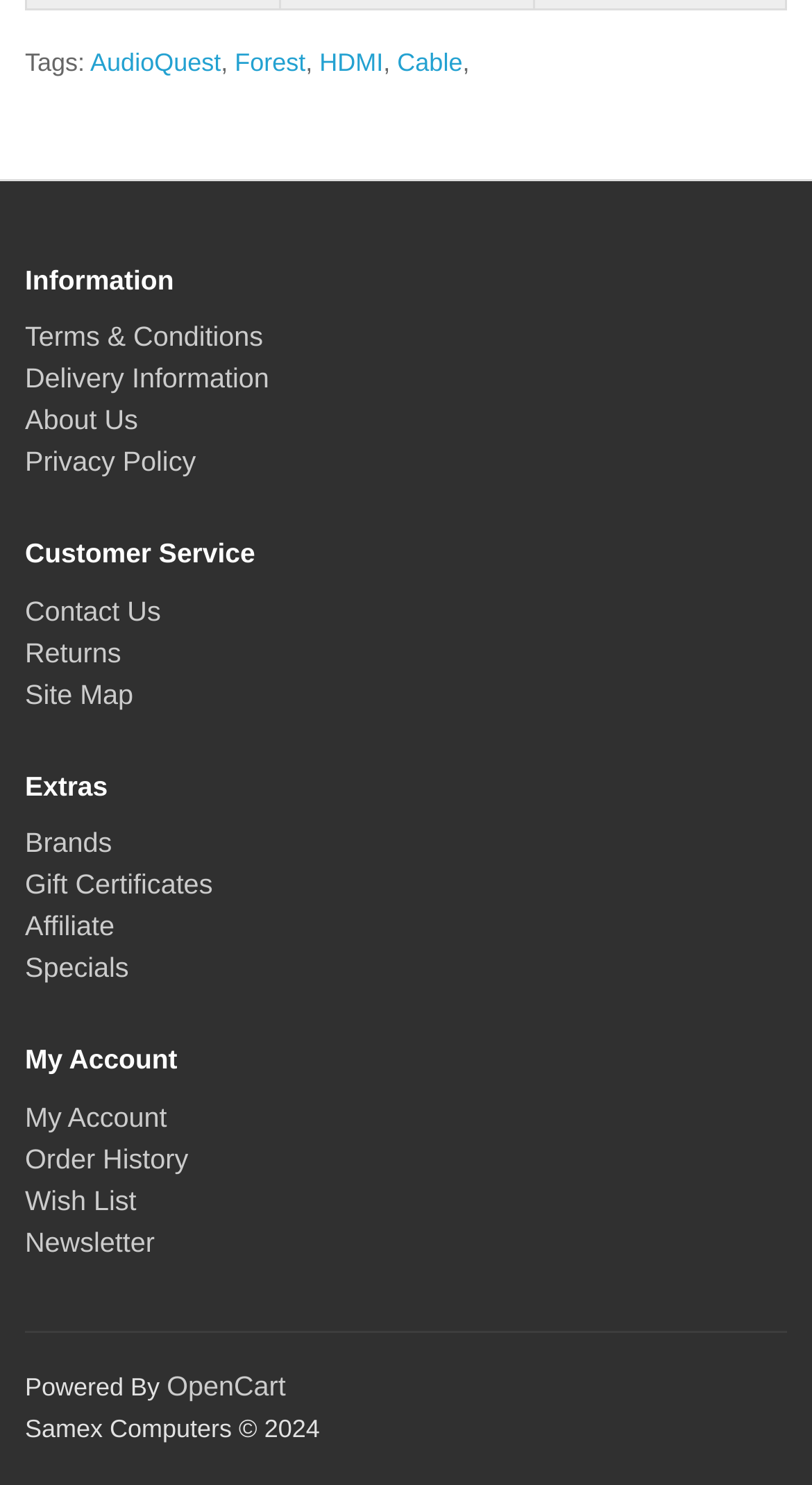Identify the bounding box coordinates of the clickable region to carry out the given instruction: "View order history".

[0.031, 0.786, 0.232, 0.807]